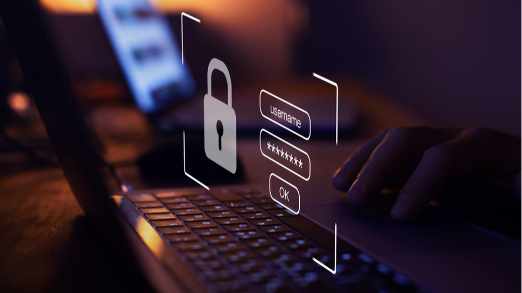Explain the image in a detailed and thorough manner.

The image depicts a close-up view of a laptop keyboard in a dimly lit environment, emphasizing a user engaged in the process of entering login credentials. In the foreground, a digital overlay showcases a padlock icon alongside fields labeled "username" and "password," and a button labeled "OK." This visual representation underscores the importance of cybersecurity and secure access, highlighting the growing relevance of shadow IT practices in workplaces—especially as employees increasingly rely on both corporate and non-corporate web services. The setting suggests a blend of work and personal engagement, reflecting contemporary challenges in IT management and security.